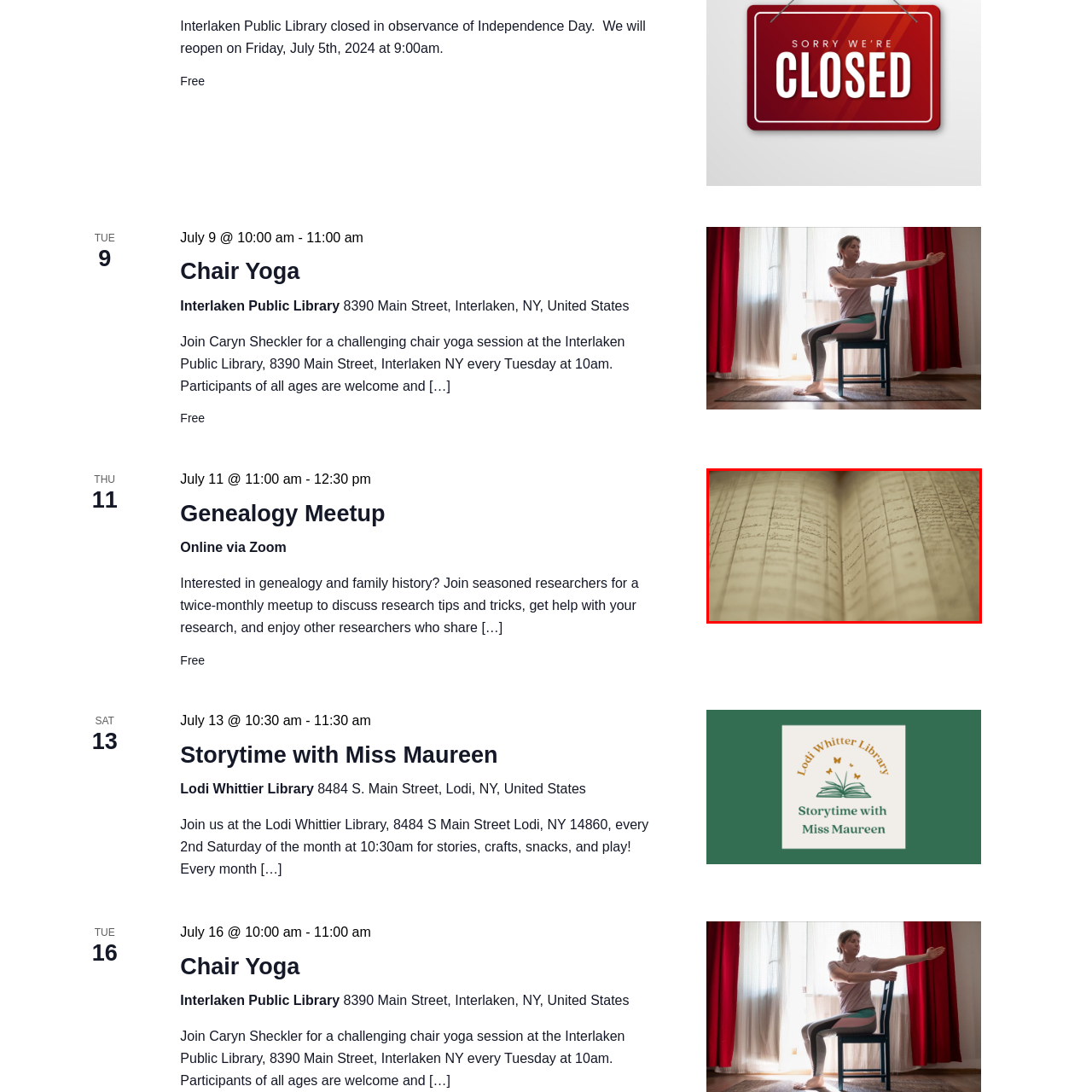Craft a detailed and vivid caption for the image that is highlighted by the red frame.

The image depicts an open ledger or record book, showcasing handwritten entries on its yellowed pages. The text appears to be densely packed, suggesting historical records or genealogical data. This visual can be associated with the upcoming "Genealogy Meetup" event held online via Zoom, where participants interested in genealogy and family history will gather to share research tips and support one another. This meetup, scheduled for July 11 at 11:00 am, invites seasoned researchers and enthusiasts alike to delve into familial histories and explore connections through shared knowledge. The information captured in the ledger emphasizes the importance of historical documentation in genealogy.